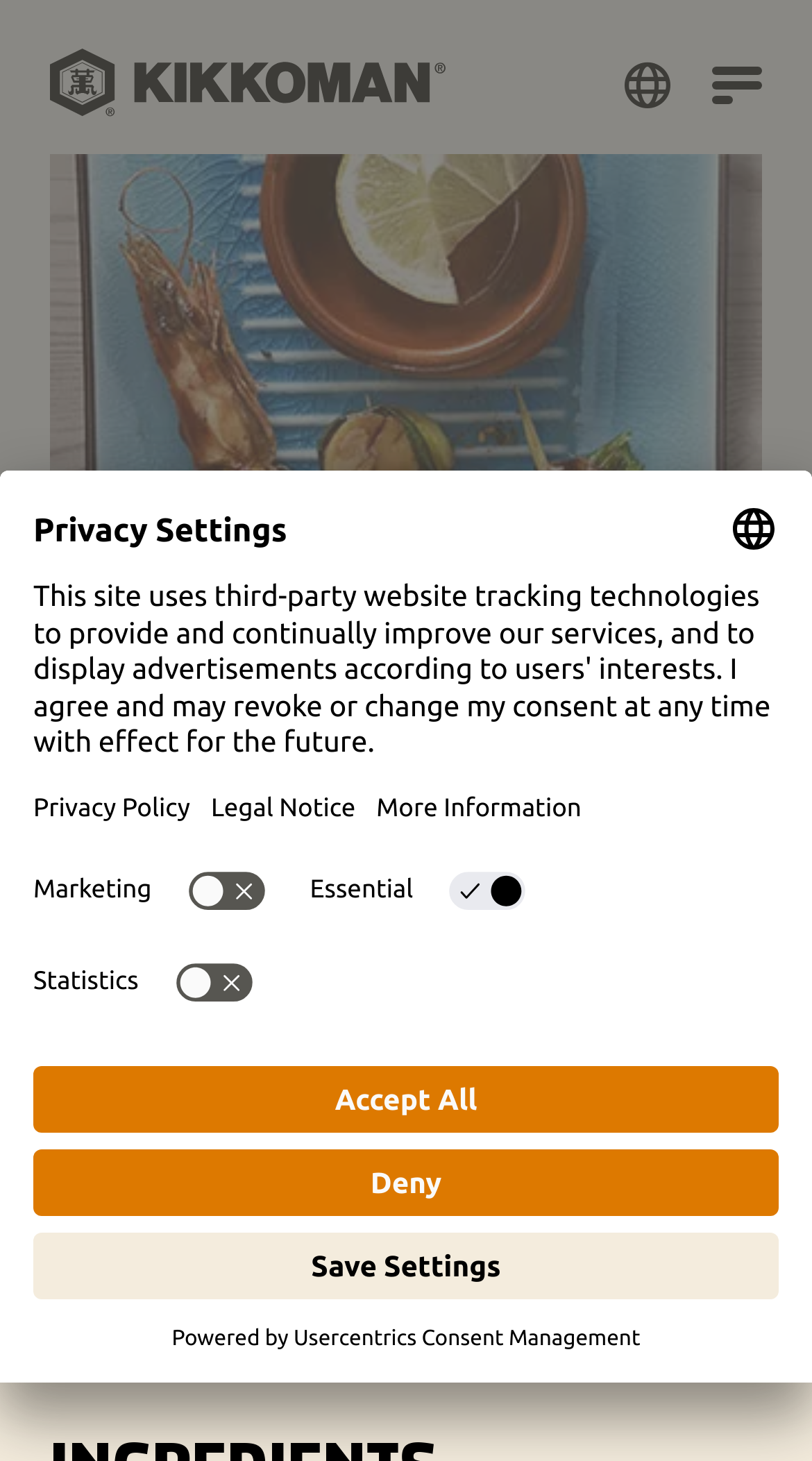Locate the bounding box coordinates of the clickable area needed to fulfill the instruction: "Start Cookmode".

[0.0, 0.878, 1.0, 0.946]